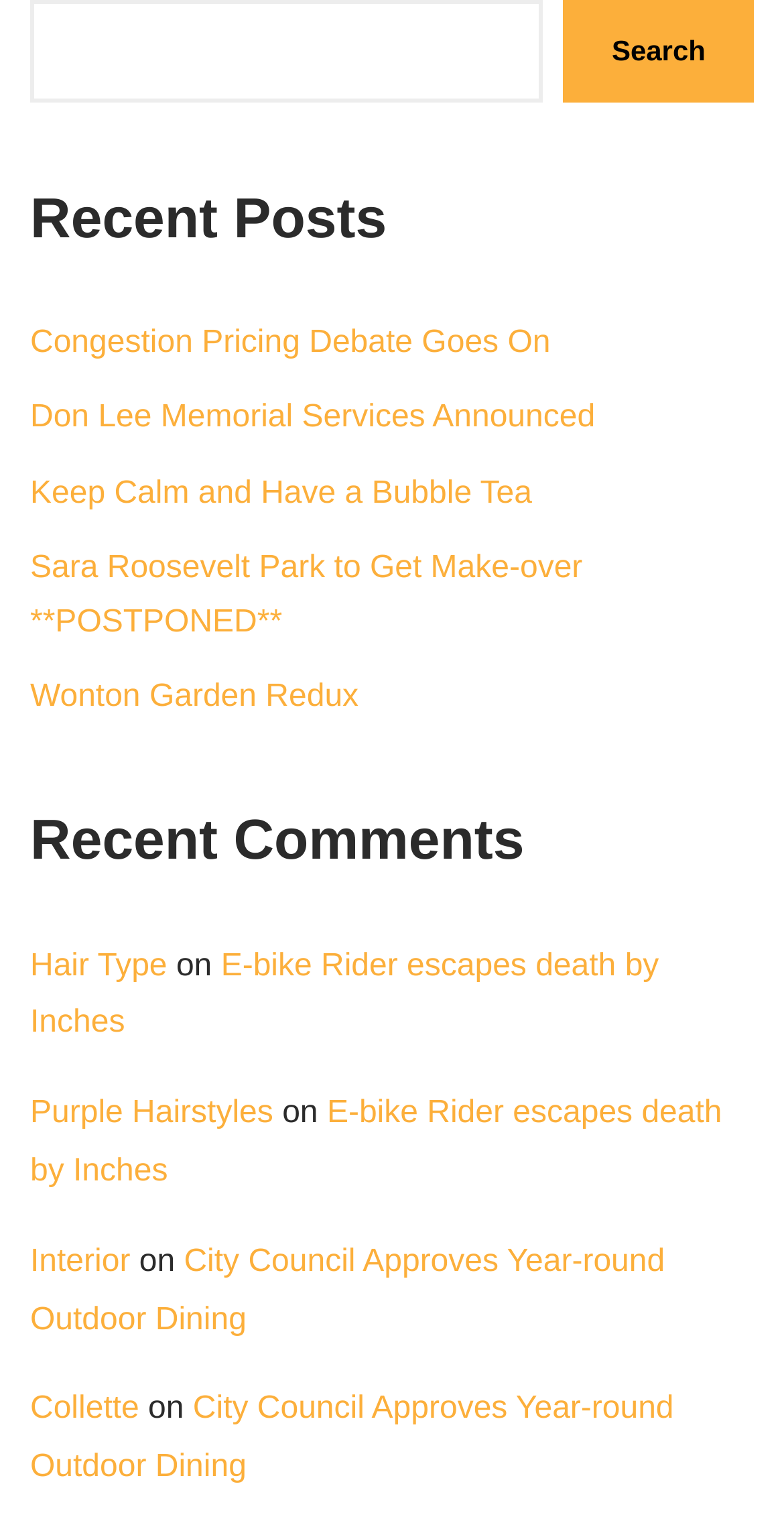Please determine the bounding box coordinates of the element's region to click in order to carry out the following instruction: "Explore the article about E-bike Rider escapes death by Inches". The coordinates should be four float numbers between 0 and 1, i.e., [left, top, right, bottom].

[0.038, 0.718, 0.921, 0.778]